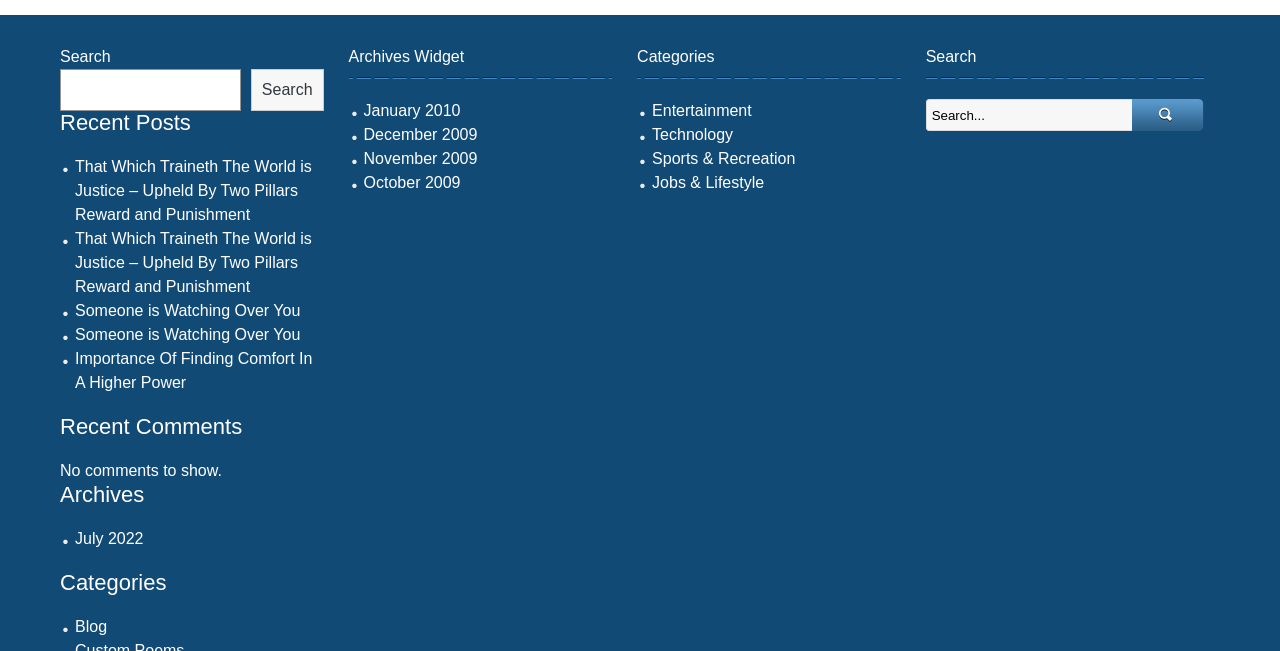What type of content is listed under 'Recent Posts'?
Please provide a single word or phrase answer based on the image.

Blog posts